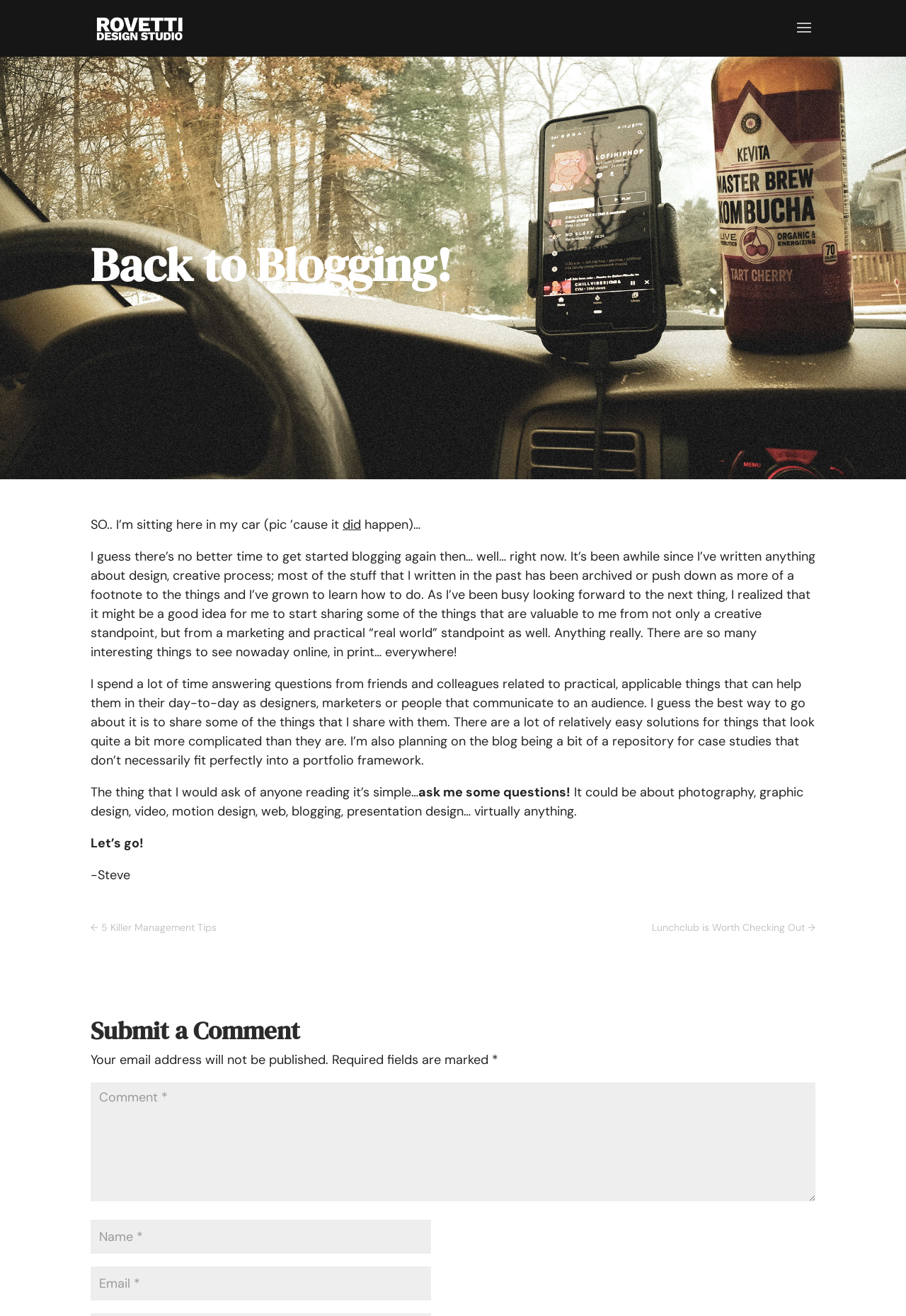Identify the bounding box coordinates of the HTML element based on this description: "alt="Rovetti Design Studio"".

[0.104, 0.014, 0.233, 0.027]